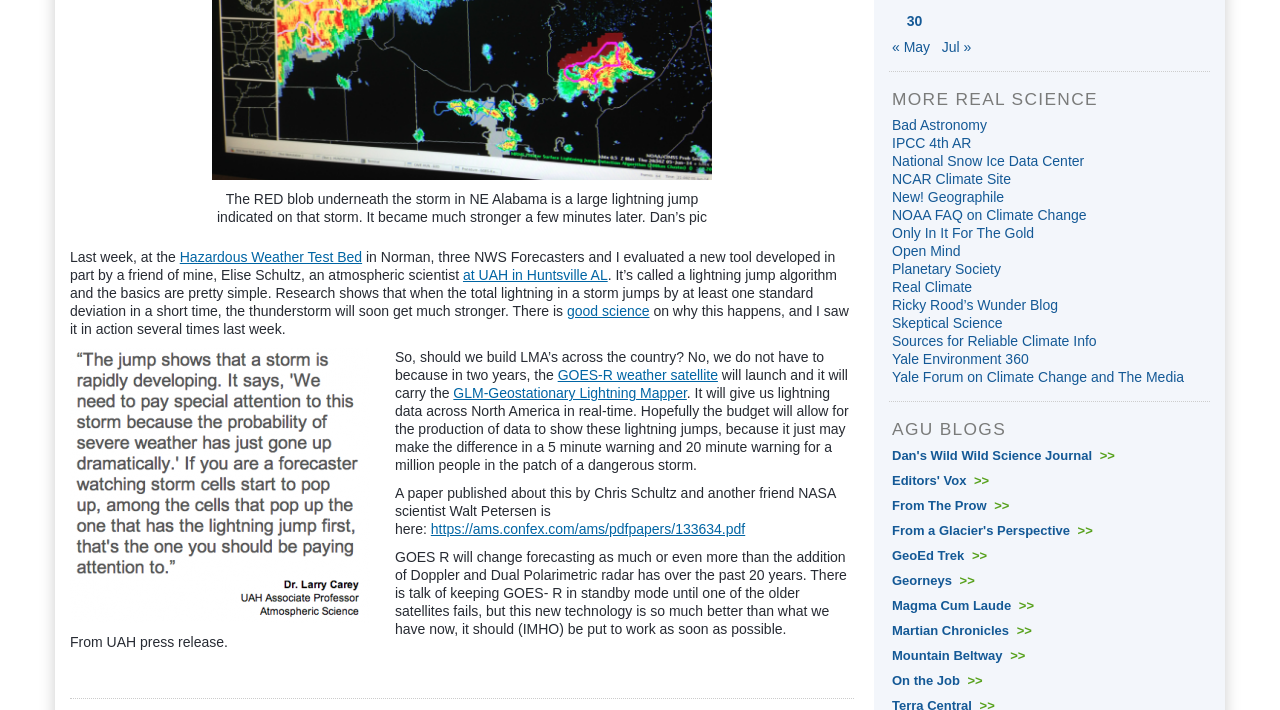Find the bounding box coordinates of the element to click in order to complete this instruction: "Click the link to Hazardous Weather Test Bed". The bounding box coordinates must be four float numbers between 0 and 1, denoted as [left, top, right, bottom].

[0.14, 0.478, 0.283, 0.5]